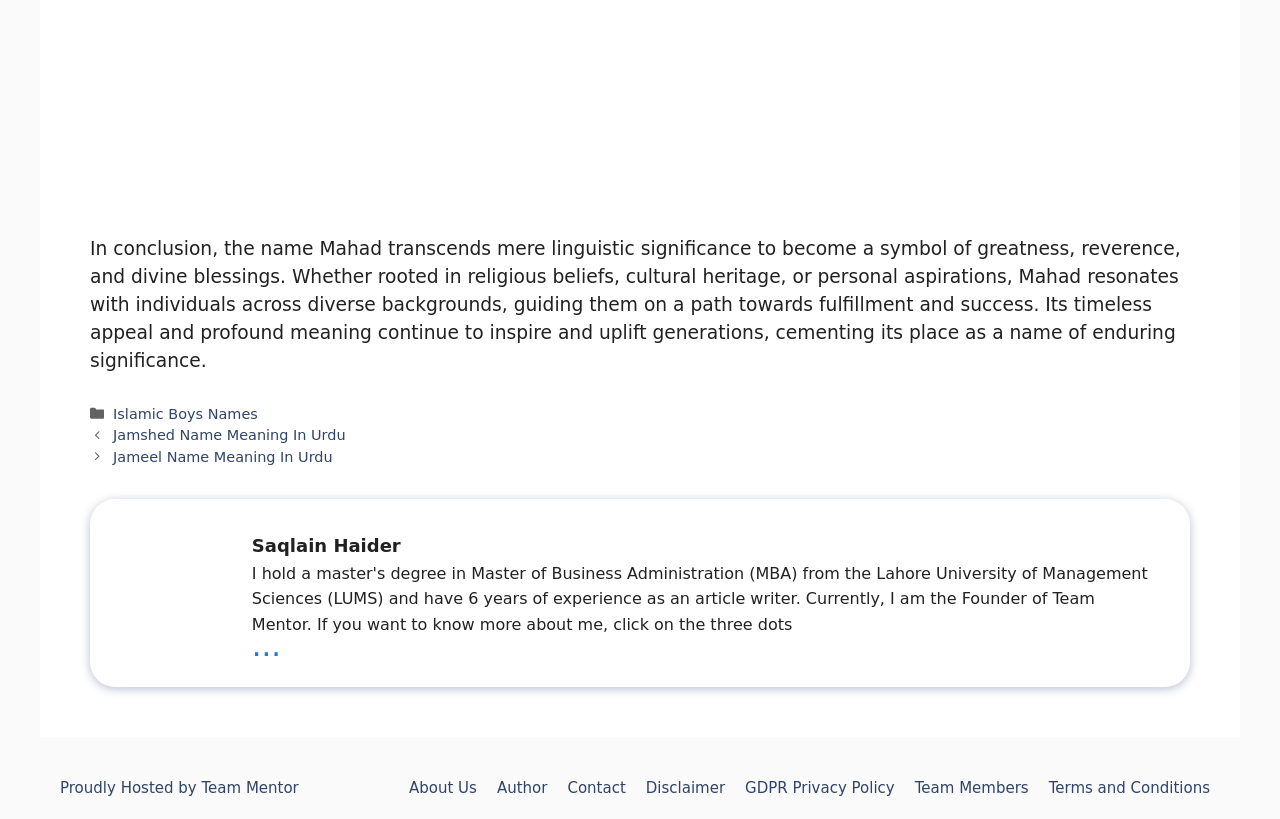Could you indicate the bounding box coordinates of the region to click in order to complete this instruction: "check the disclaimer".

[0.505, 0.951, 0.566, 0.973]